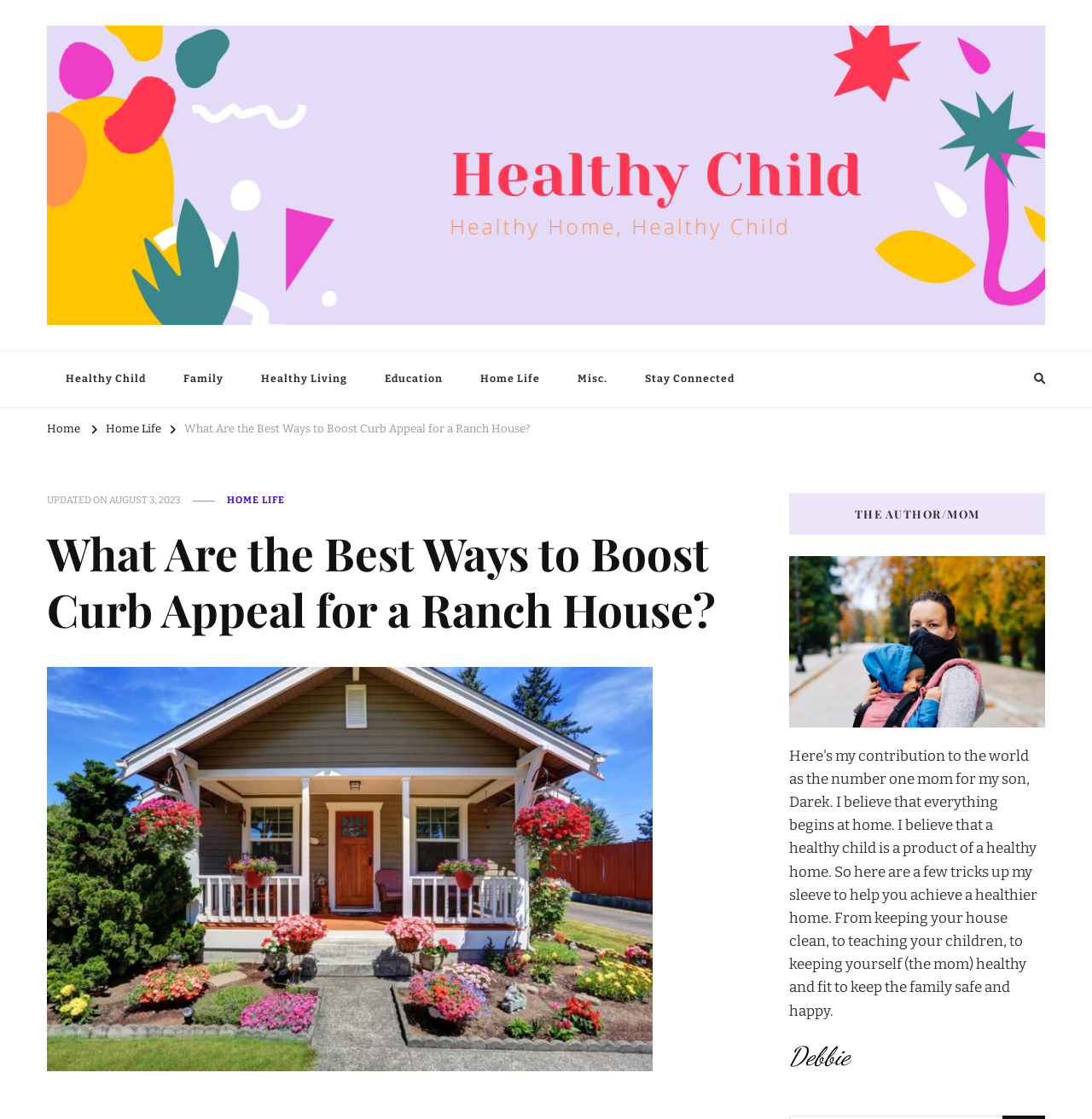Please identify the bounding box coordinates of the area that needs to be clicked to follow this instruction: "Go to 'Home Life' page".

[0.097, 0.378, 0.148, 0.39]